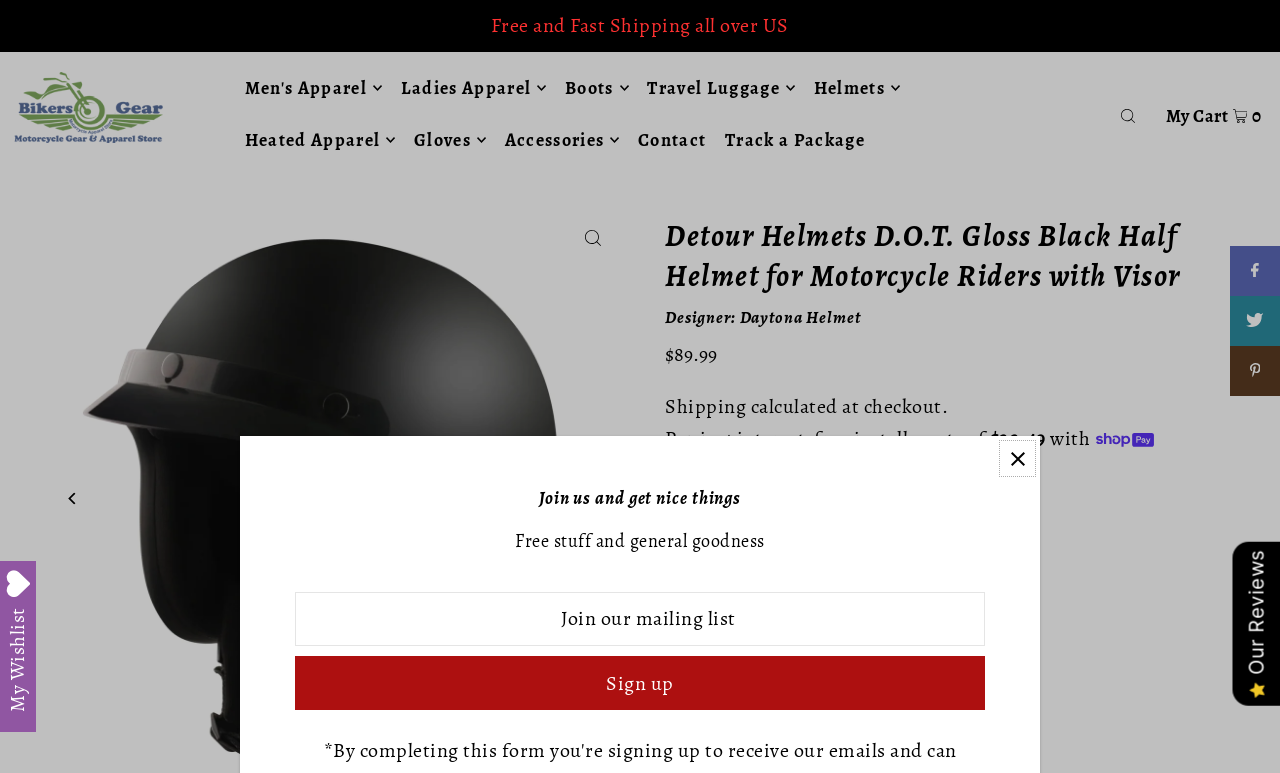What is the price of the helmet?
Based on the screenshot, provide a one-word or short-phrase response.

$89.99